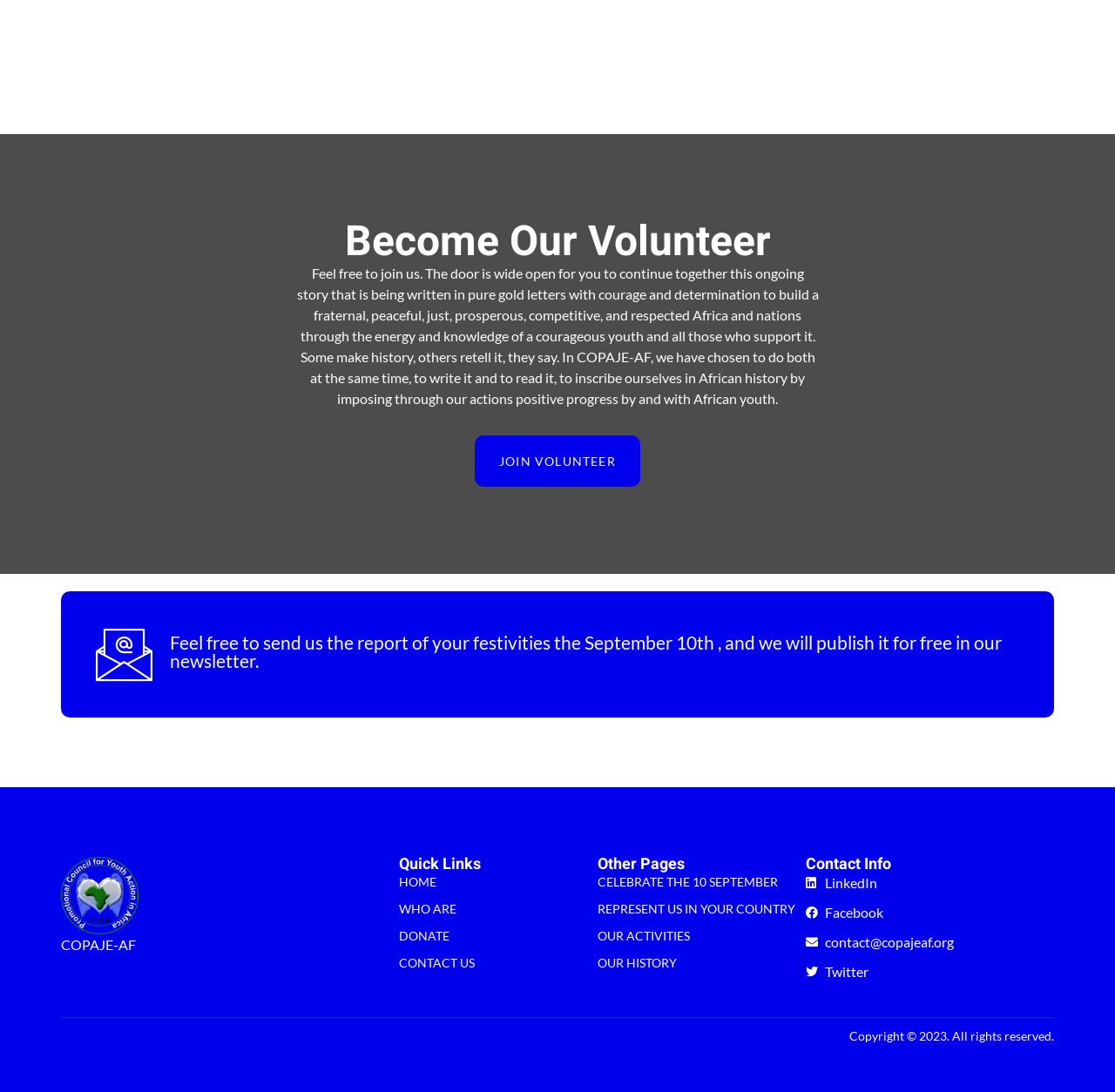Specify the bounding box coordinates of the area that needs to be clicked to achieve the following instruction: "Contact COPAJE-AF through email".

[0.723, 0.853, 0.945, 0.872]